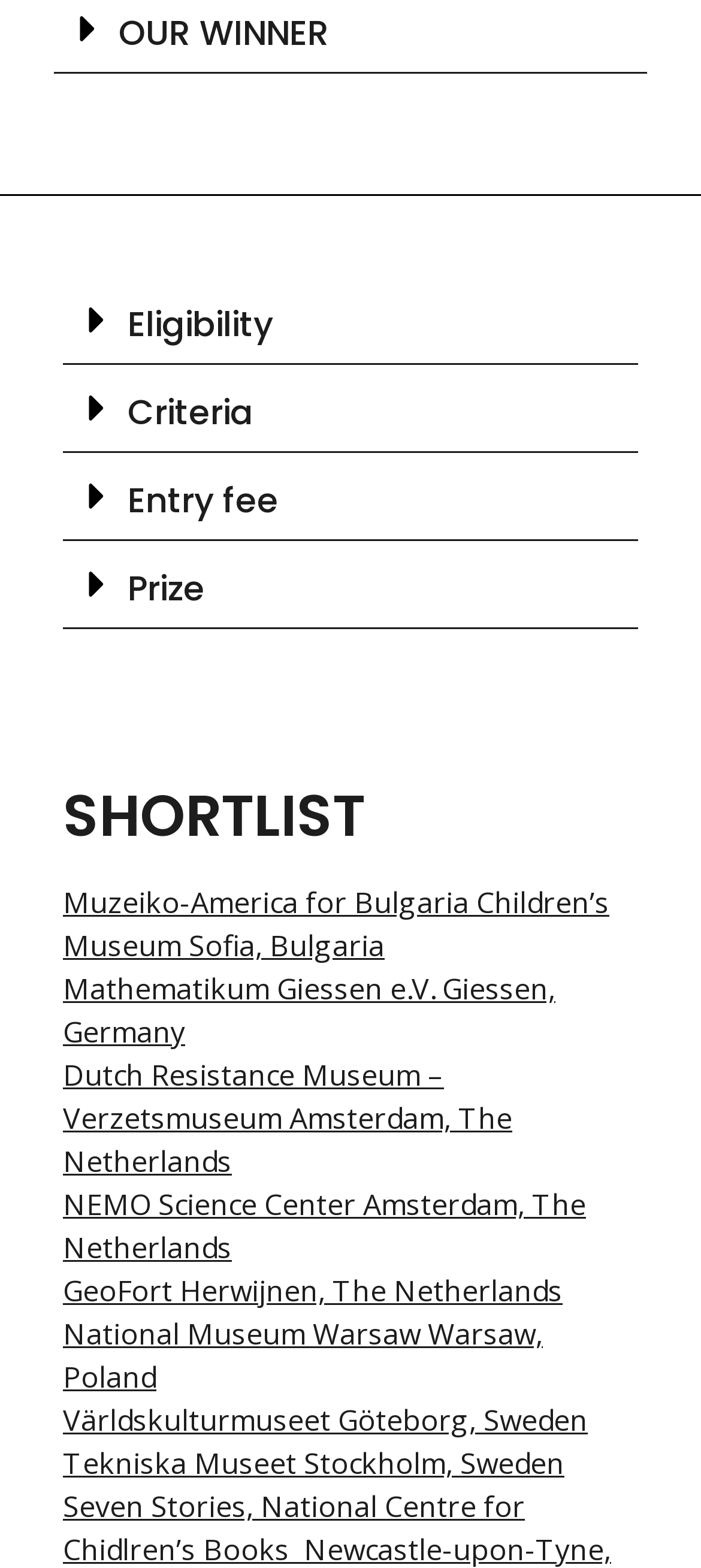Indicate the bounding box coordinates of the clickable region to achieve the following instruction: "Click the Eligibility button."

[0.09, 0.177, 0.91, 0.233]